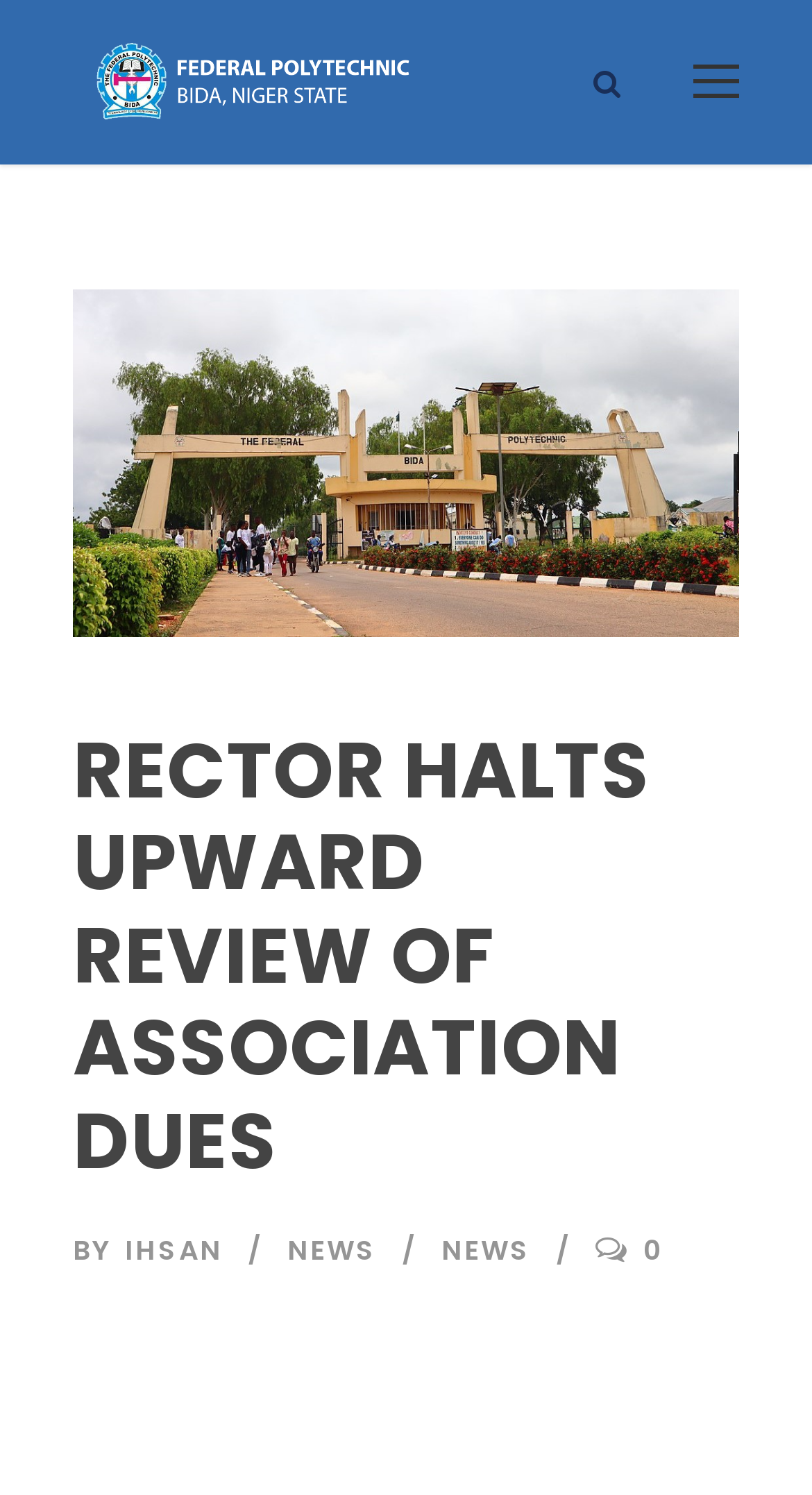Identify the bounding box coordinates for the UI element described as follows: ihsan. Use the format (top-left x, top-left y, bottom-right x, bottom-right y) and ensure all values are floating point numbers between 0 and 1.

[0.154, 0.823, 0.274, 0.85]